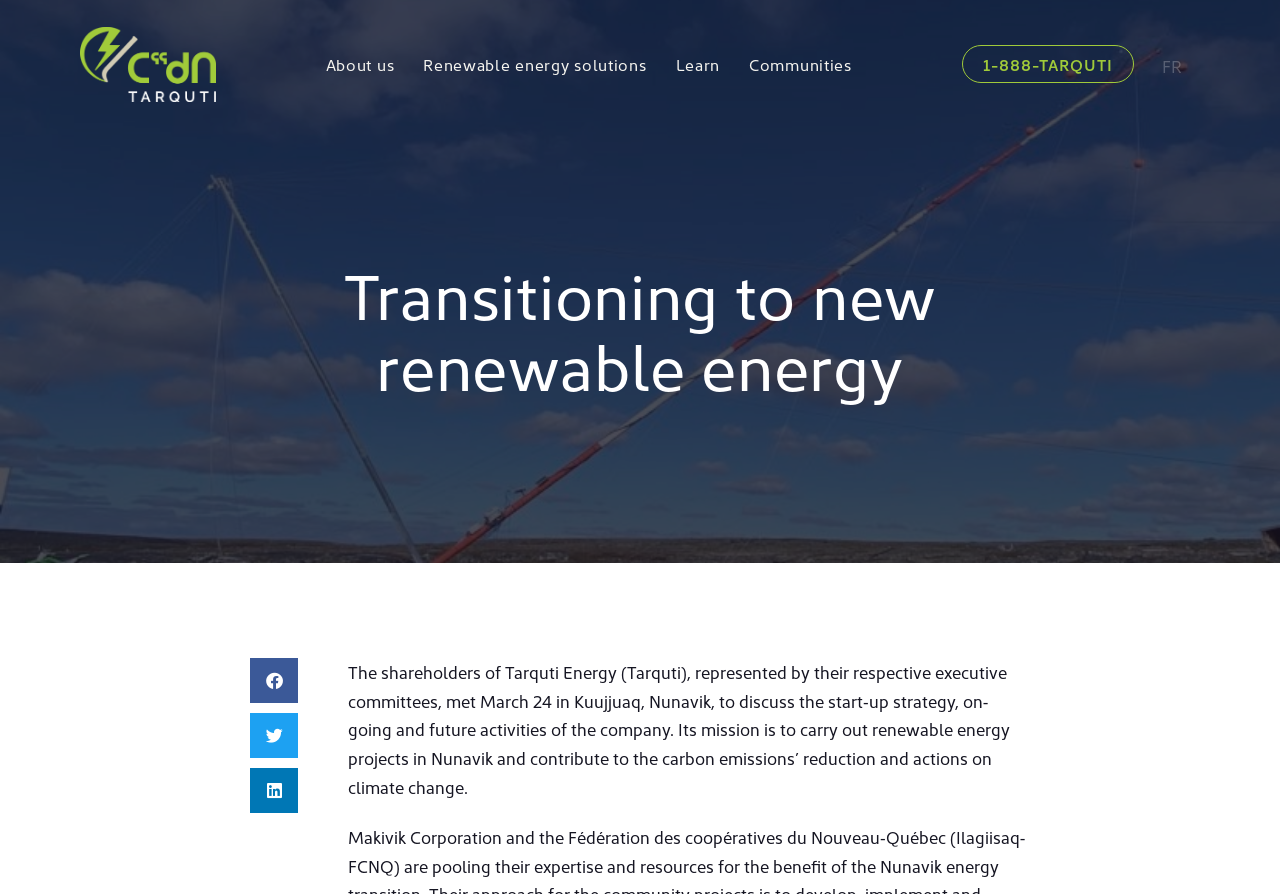Please identify the bounding box coordinates of the clickable element to fulfill the following instruction: "Click on Communities". The coordinates should be four float numbers between 0 and 1, i.e., [left, top, right, bottom].

[0.585, 0.045, 0.665, 0.099]